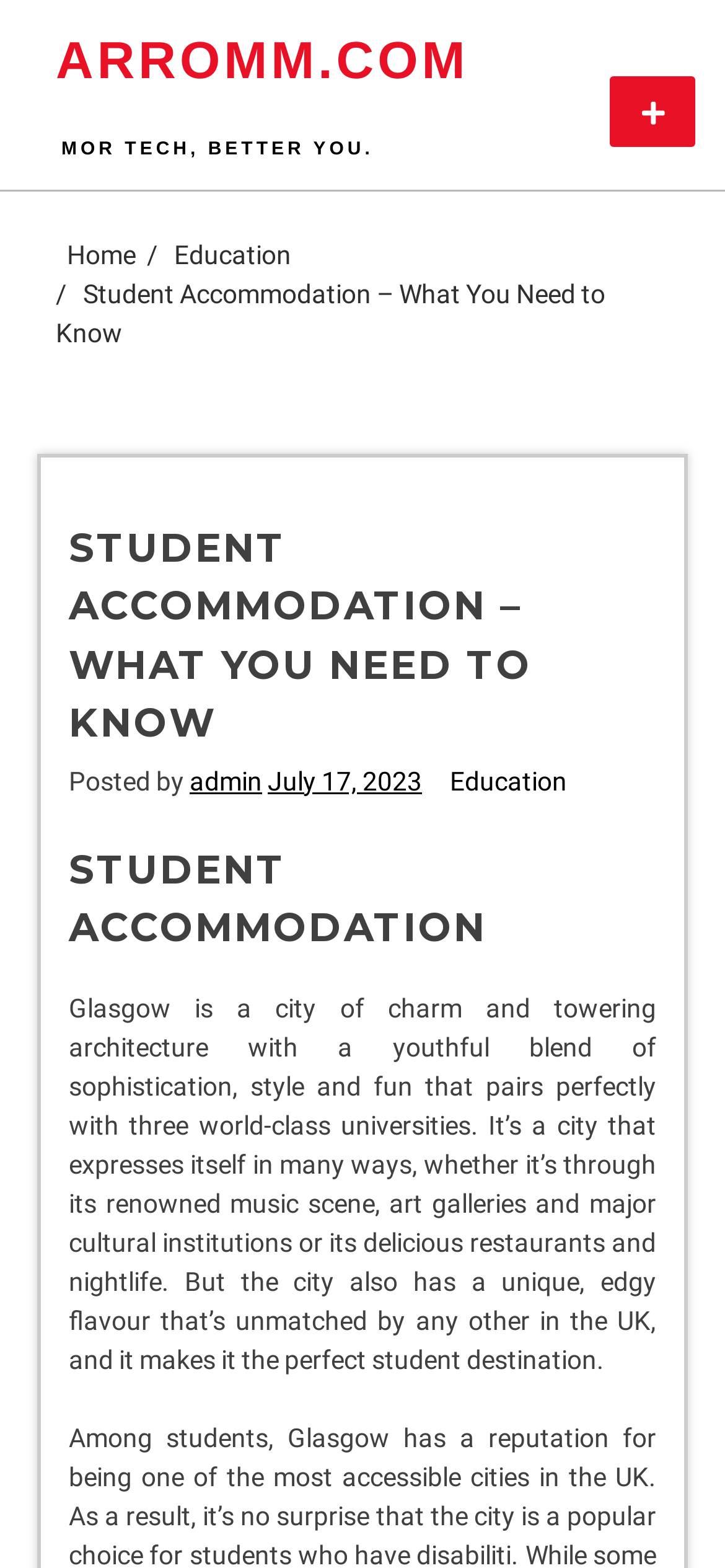Who posted the article?
Please ensure your answer is as detailed and informative as possible.

The author of the article is 'admin', as indicated by the link 'admin' next to the text 'Posted by'.